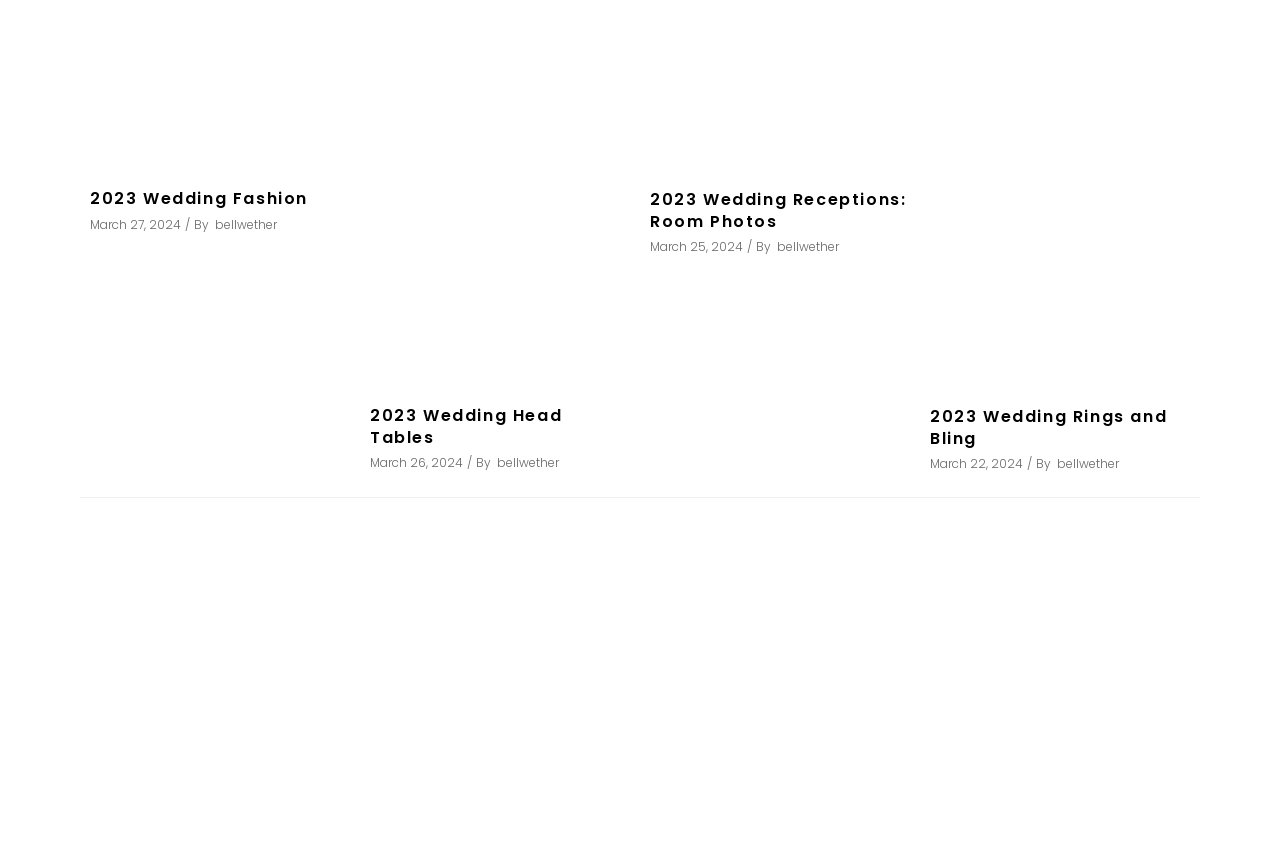Use the details in the image to answer the question thoroughly: 
How many sections are there on the webpage?

There are four heading elements on the webpage, each with a different title. This suggests that there are four sections on the webpage.